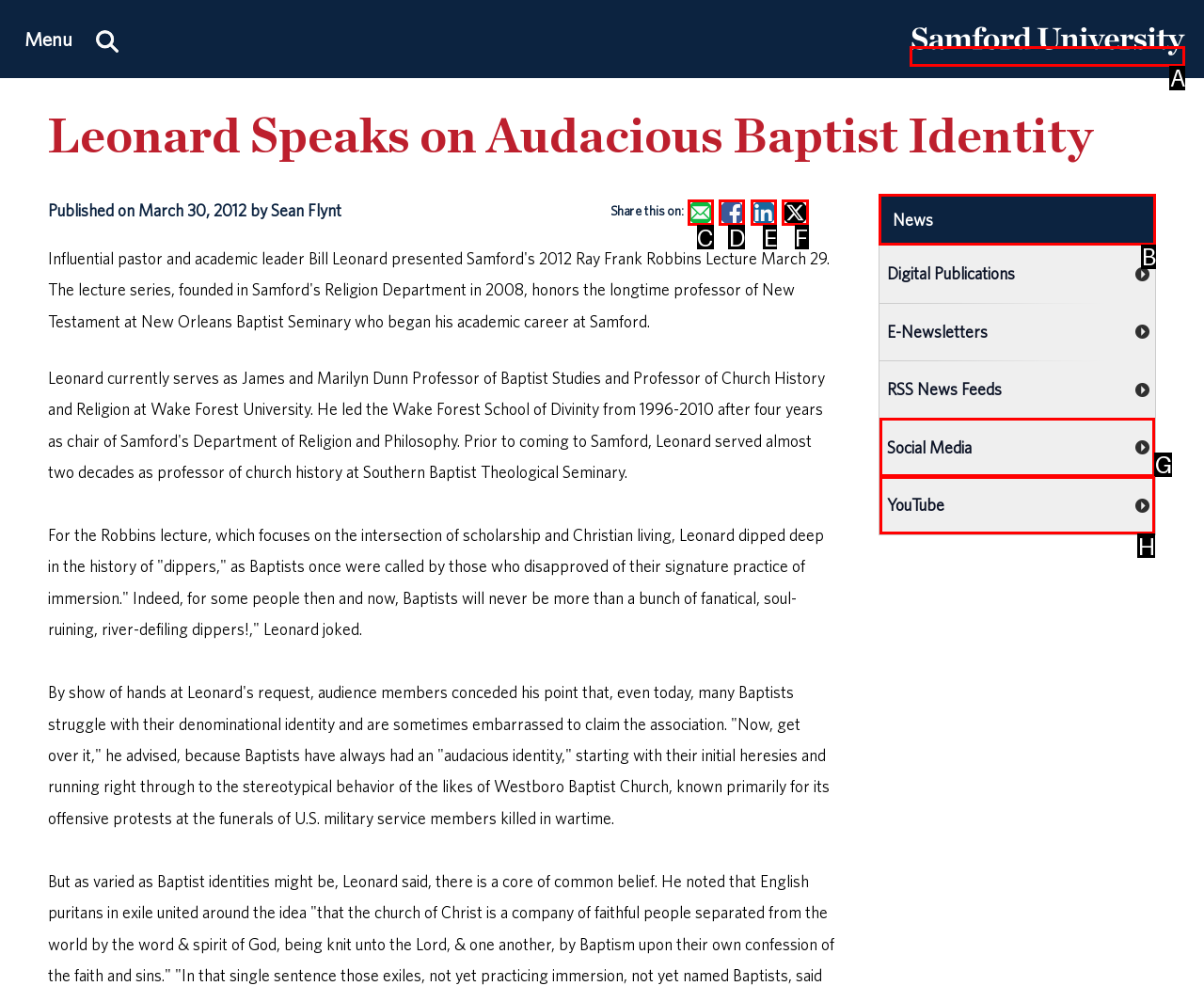Determine the letter of the UI element that will complete the task: Return to the homepage.
Reply with the corresponding letter.

A